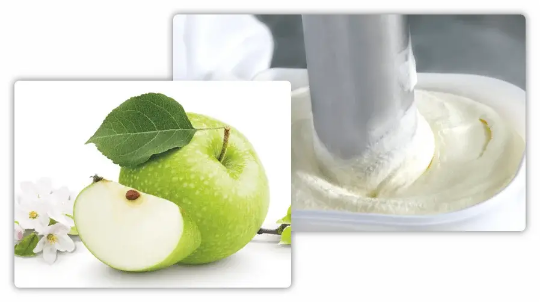Respond with a single word or phrase for the following question: 
What is the mixer blending?

Ice cream